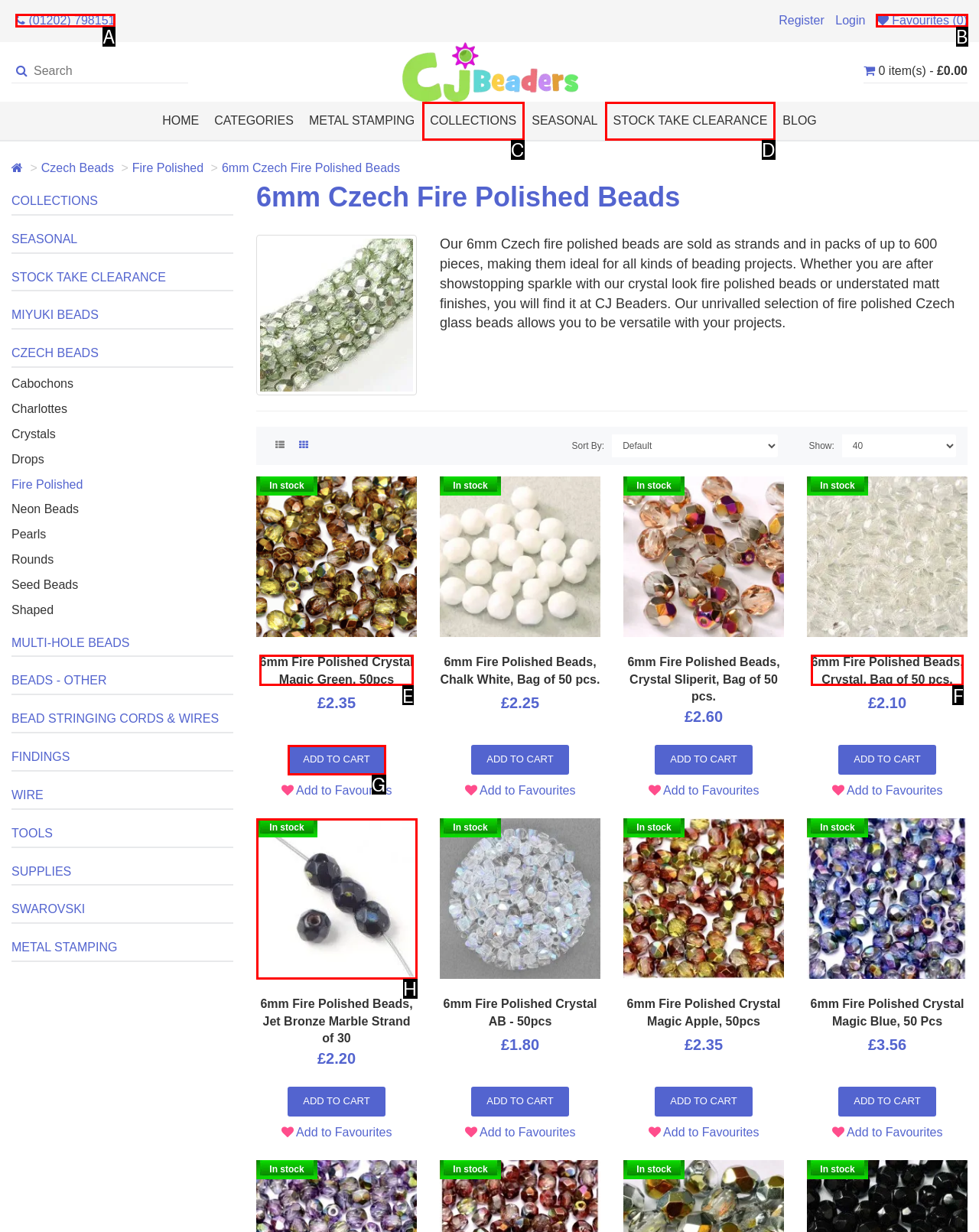Identify the correct UI element to click to achieve the task: Add 6mm Fire Polished Crystal Magic Green beads to cart.
Answer with the letter of the appropriate option from the choices given.

G